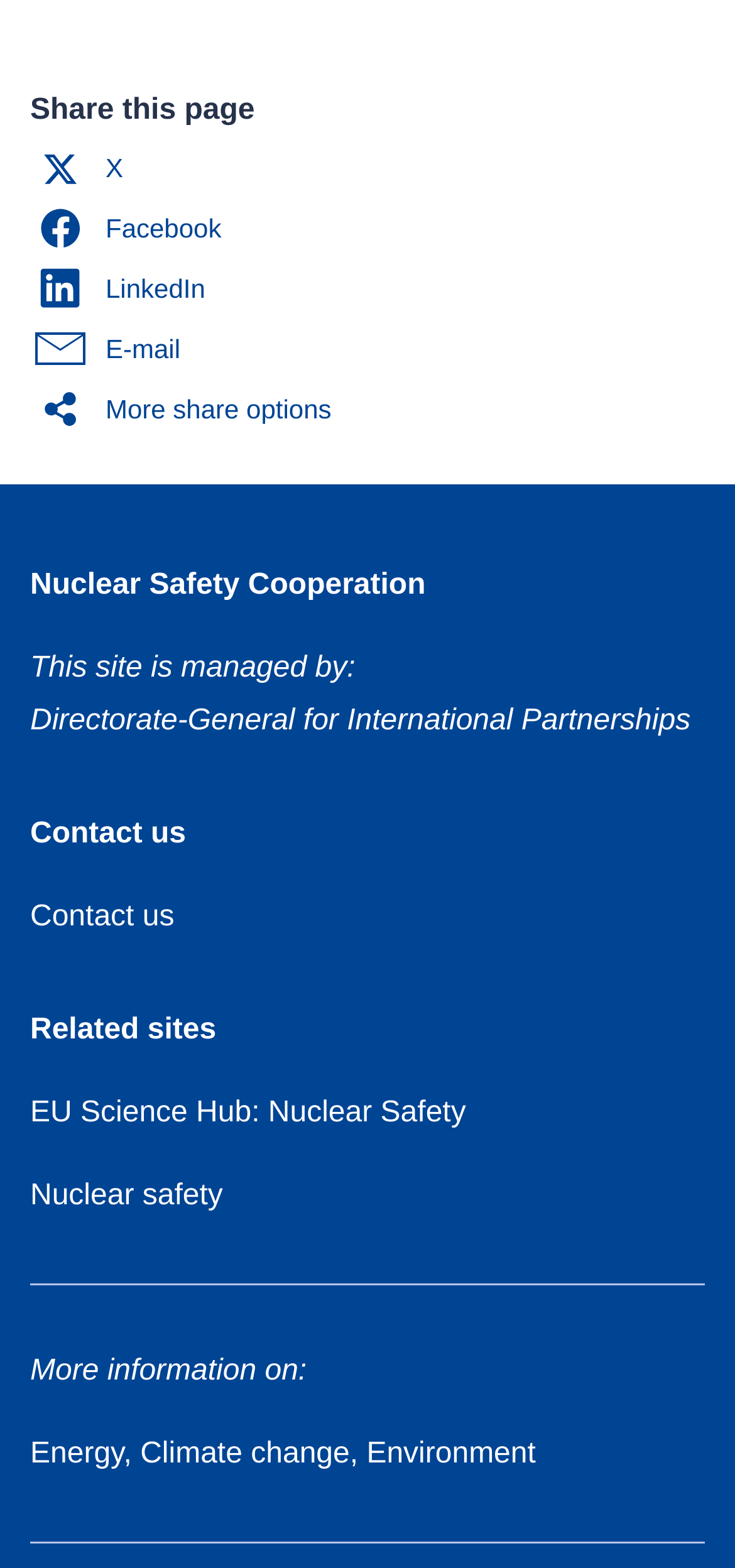Determine the bounding box coordinates for the area that needs to be clicked to fulfill this task: "View EU Science Hub: Nuclear Safety". The coordinates must be given as four float numbers between 0 and 1, i.e., [left, top, right, bottom].

[0.041, 0.699, 0.634, 0.719]